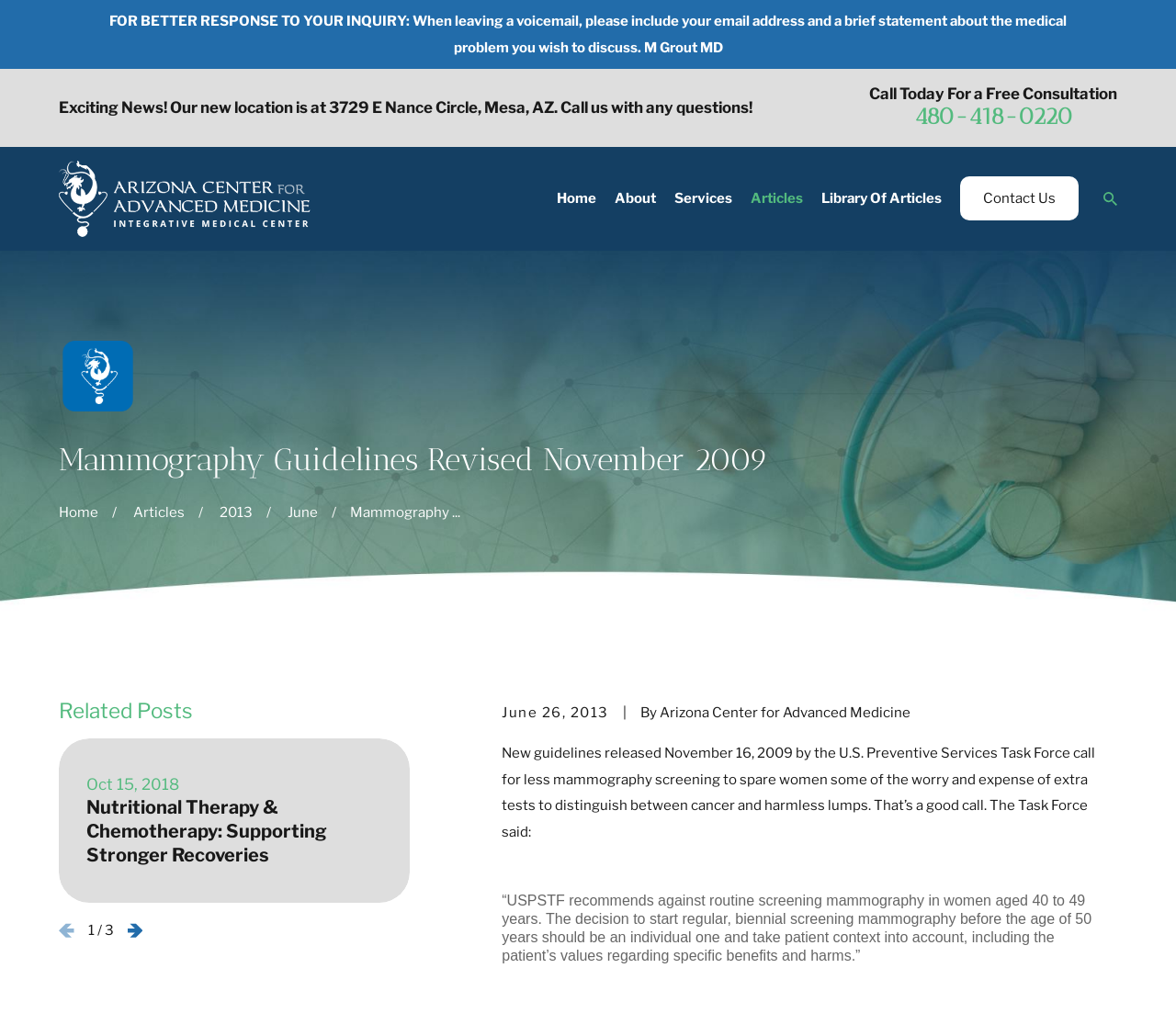Determine which piece of text is the heading of the webpage and provide it.

Mammography Guidelines Revised November 2009